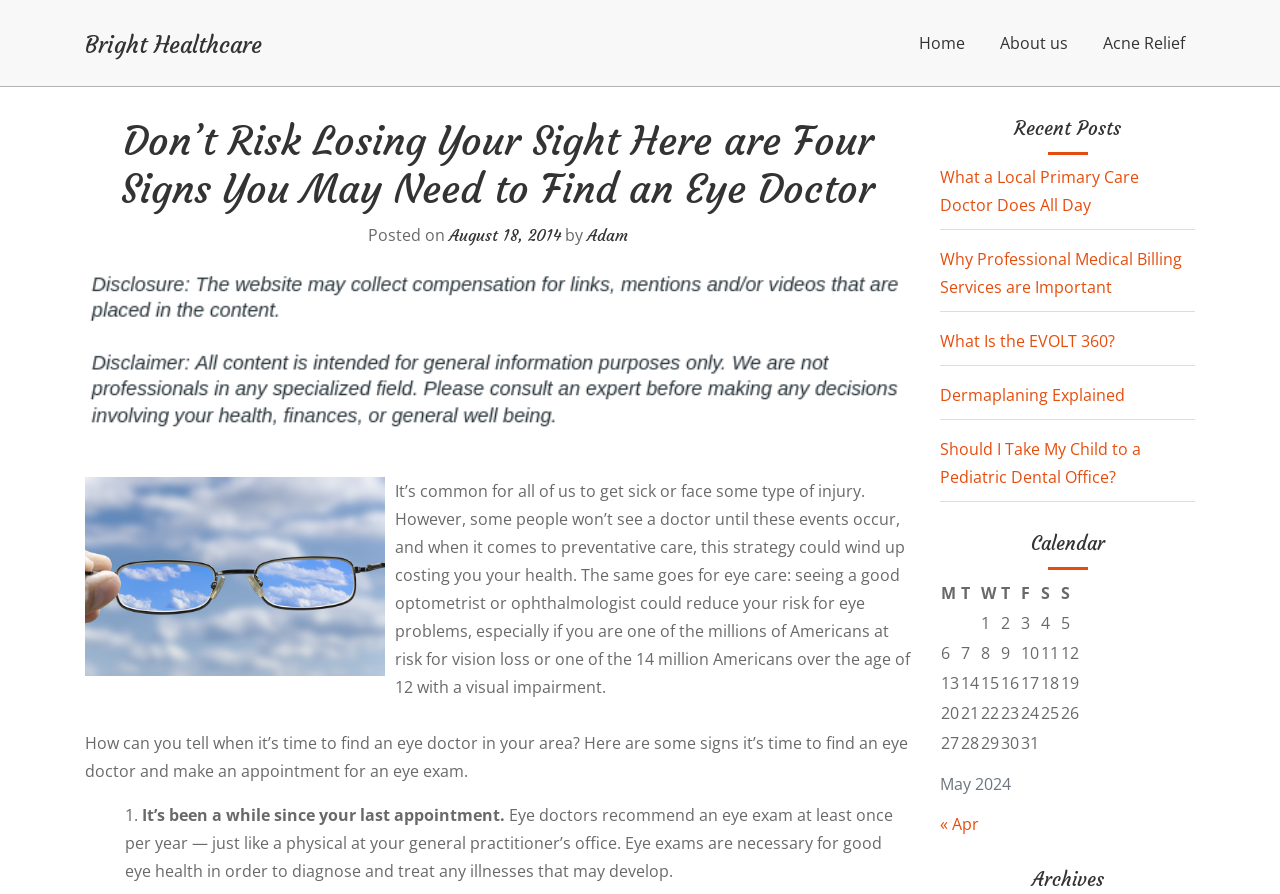What is the topic of the article?
Using the image, answer in one word or phrase.

signs you need to find an eye doctor